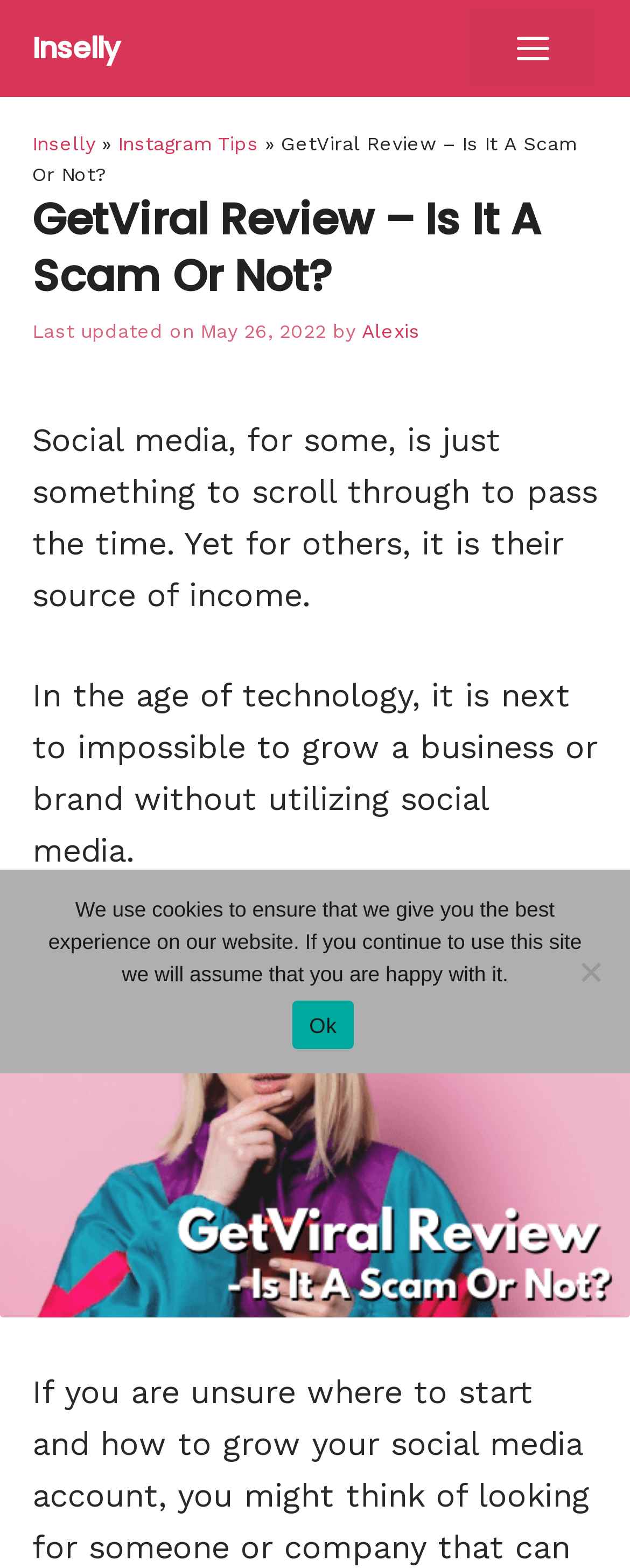Respond to the following question using a concise word or phrase: 
What is the name of the author of the review?

Alexis